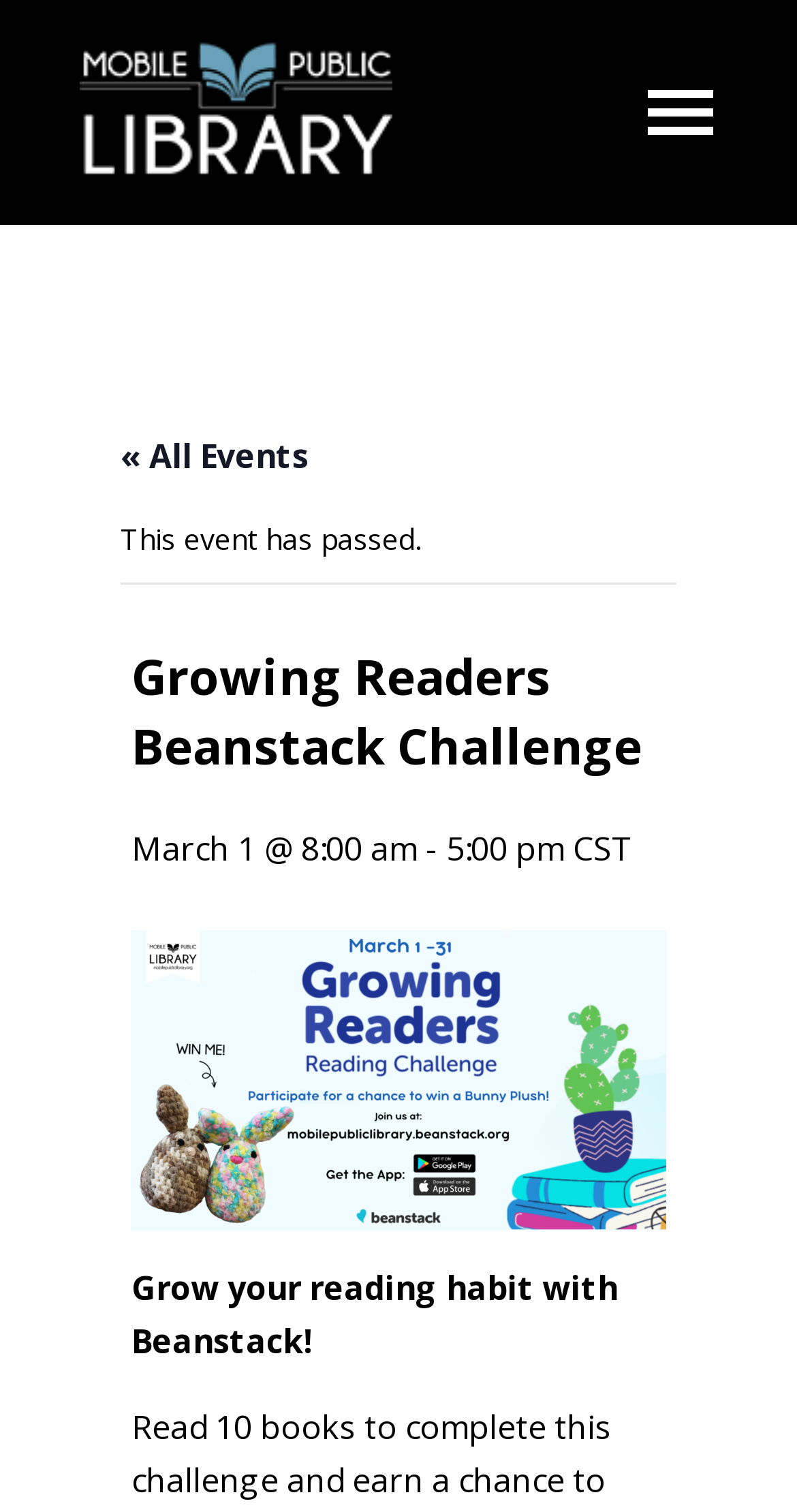What is the time of the event?
Use the information from the screenshot to give a comprehensive response to the question.

I found the answer by looking at the heading 'March 1 @ 8:00 am - 5:00 pm CST' which indicates that the event is from 8:00 am to 5:00 pm.